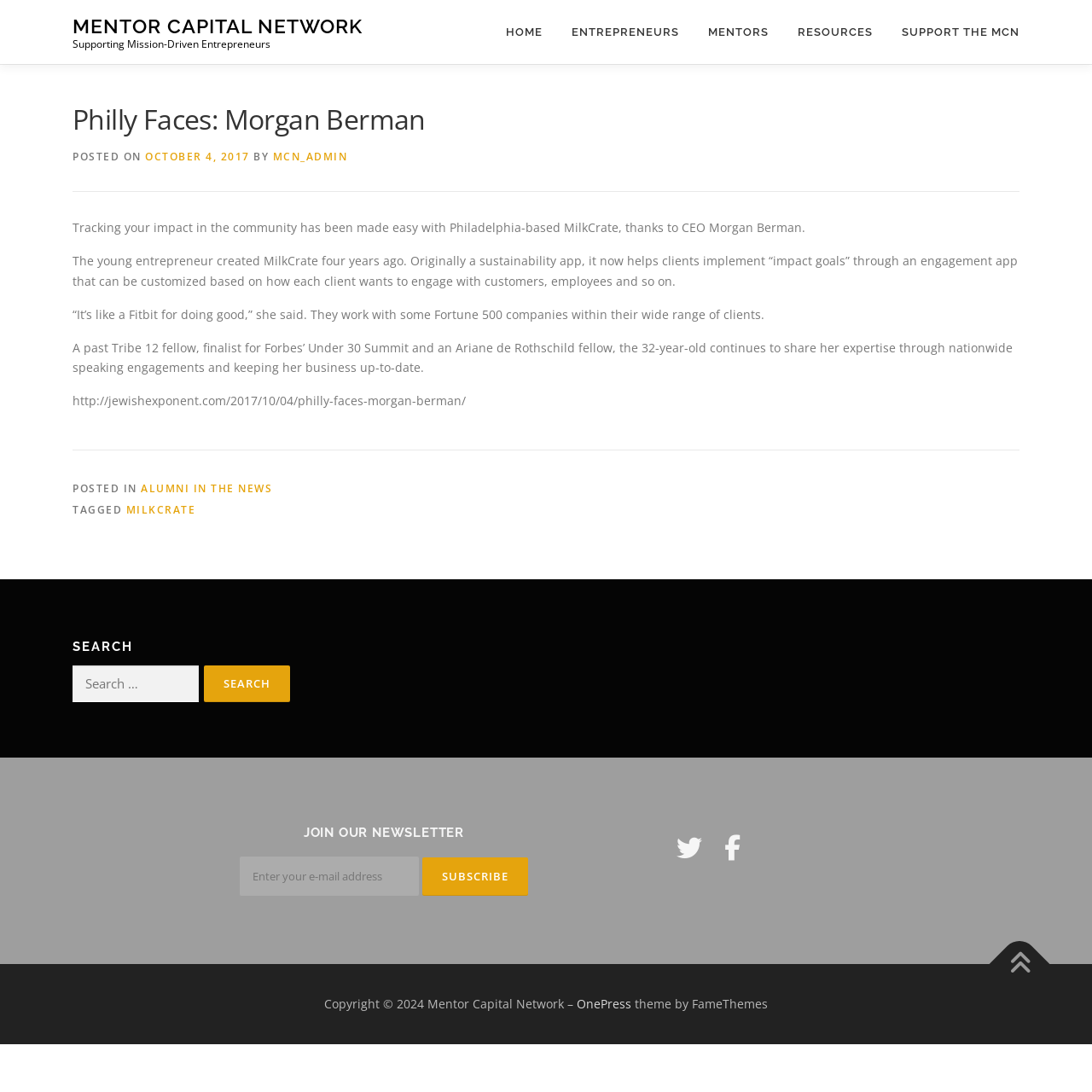Describe all significant elements and features of the webpage.

The webpage is about Philly Faces, a series featuring entrepreneurs, and this particular page is about Morgan Berman, the CEO of MilkCrate. At the top, there is a navigation menu with links to "HOME", "ENTREPRENEURS", "MENTORS", "RESOURCES", and "SUPPORT THE MCN". Below the navigation menu, there is a main section with an article about Morgan Berman. The article has a heading "Philly Faces: Morgan Berman" and is followed by a subheading "POSTED ON OCTOBER 4, 2017 BY MCN_ADMIN". 

The article itself is divided into several paragraphs, describing Morgan Berman's work with MilkCrate, a sustainability app that helps clients implement "impact goals". The text also mentions her achievements, such as being a past Tribe 12 fellow and a finalist for Forbes' Under 30 Summit. 

At the bottom of the page, there is a footer section with links to "ALUMNI IN THE NEWS" and "MILKCRATE", as well as a "SEARCH" function. To the right of the search function, there are three columns with complementary information, including a section to "JOIN OUR NEWSLETTER" and social media links. 

Finally, at the very bottom of the page, there is a copyright notice and a link to the theme provider, OnePress.